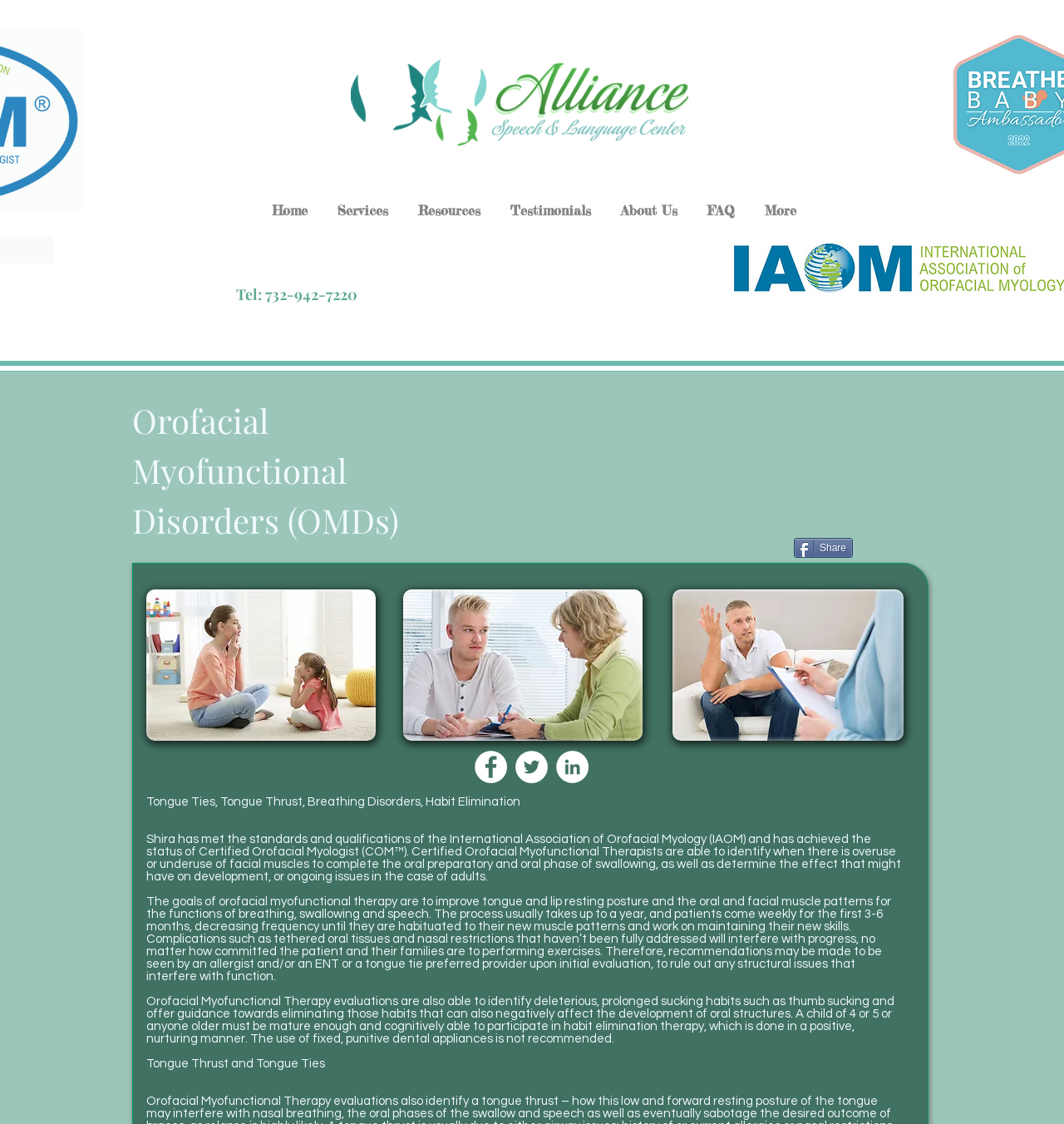Answer the question below in one word or phrase:
What is the recommended frequency of therapy sessions?

Weekly for 3-6 months